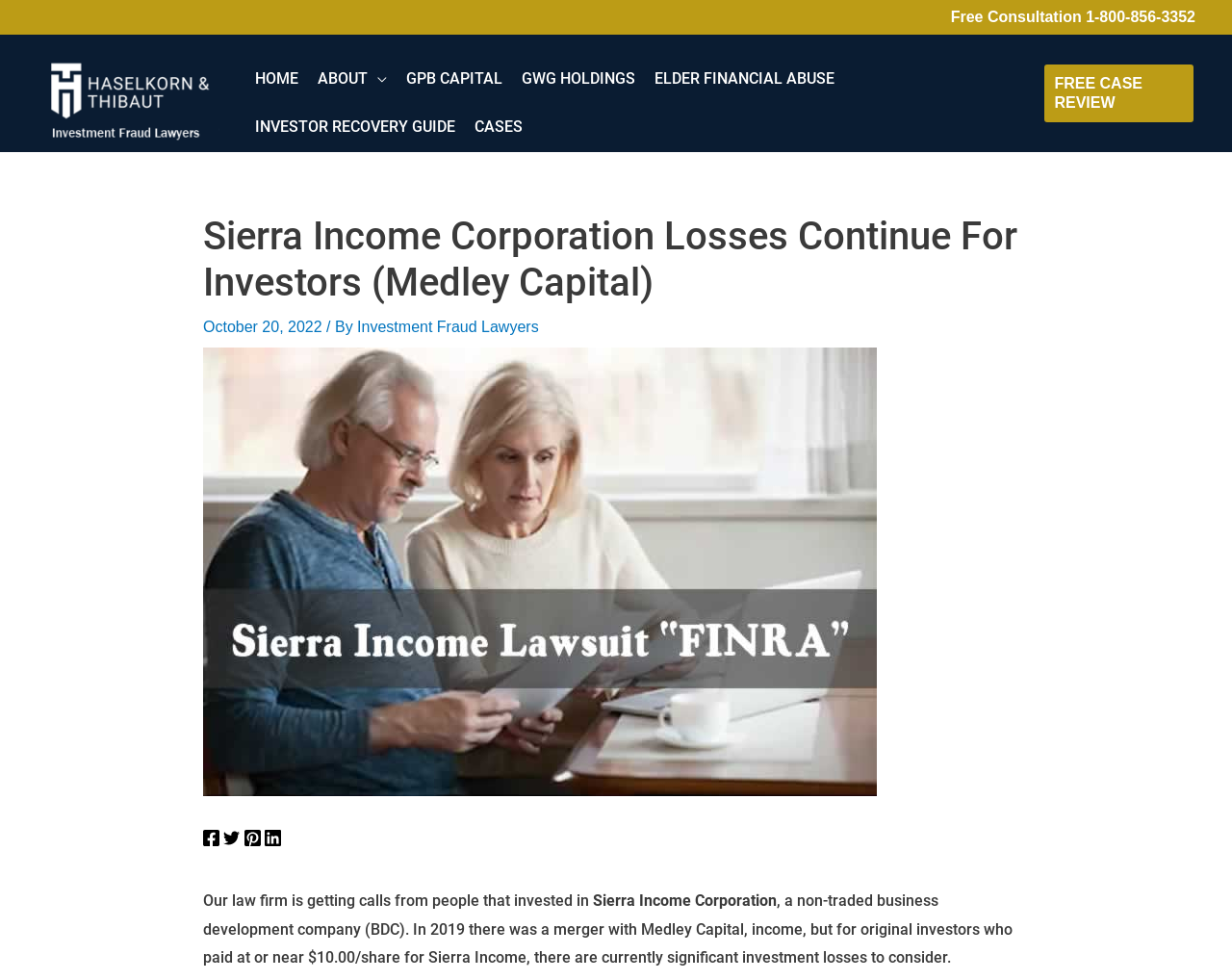Specify the bounding box coordinates of the area to click in order to execute this command: 'Check 'Facebook''. The coordinates should consist of four float numbers ranging from 0 to 1, and should be formatted as [left, top, right, bottom].

[0.165, 0.844, 0.178, 0.873]